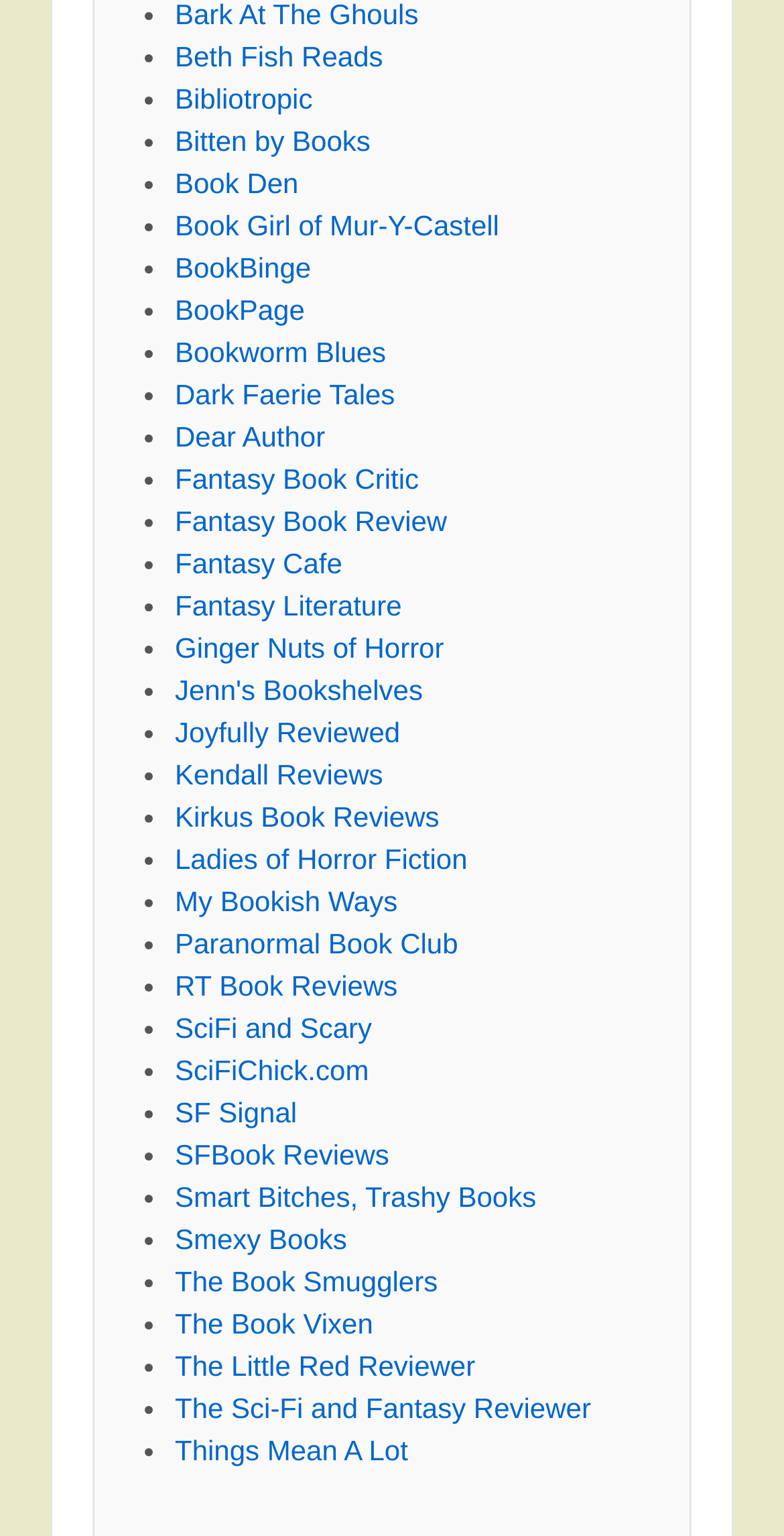Locate the bounding box coordinates of the segment that needs to be clicked to meet this instruction: "Read reviews on The Book Smugglers".

[0.223, 0.824, 0.558, 0.845]